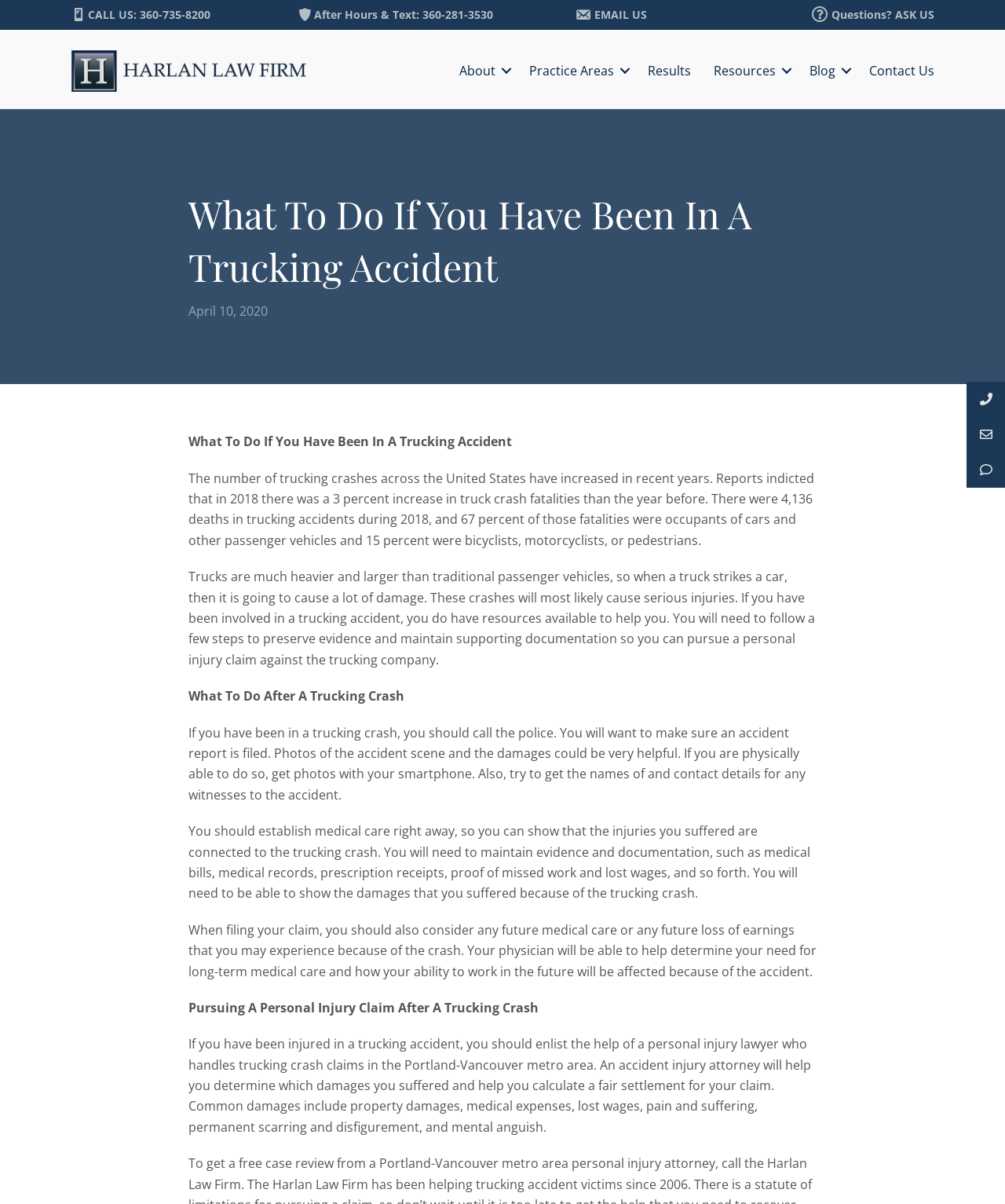Identify the bounding box coordinates of the region I need to click to complete this instruction: "Contact us".

[0.854, 0.041, 0.93, 0.077]